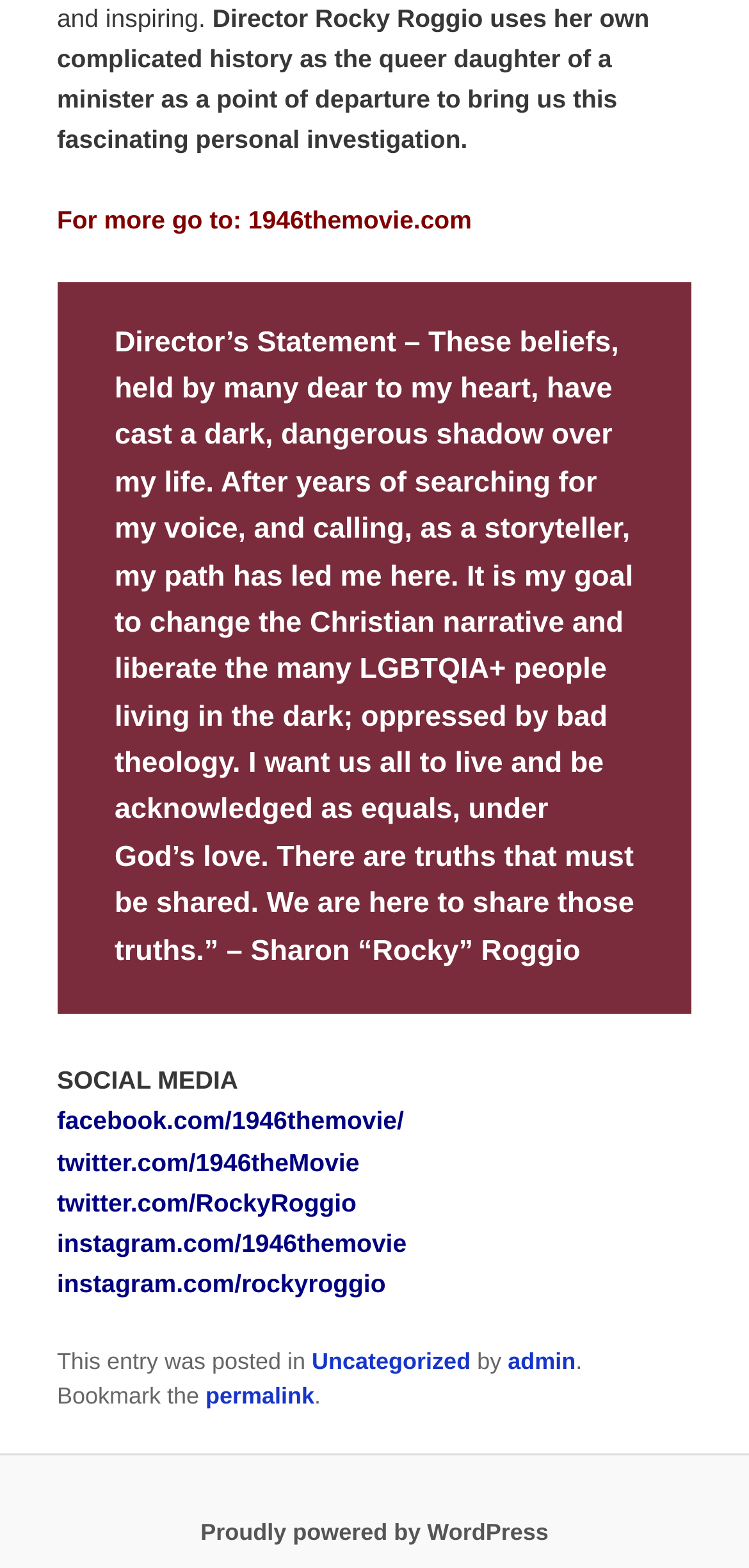Please specify the bounding box coordinates in the format (top-left x, top-left y, bottom-right x, bottom-right y), with all values as floating point numbers between 0 and 1. Identify the bounding box of the UI element described by: facebook.com/1946themovie/

[0.076, 0.706, 0.539, 0.724]